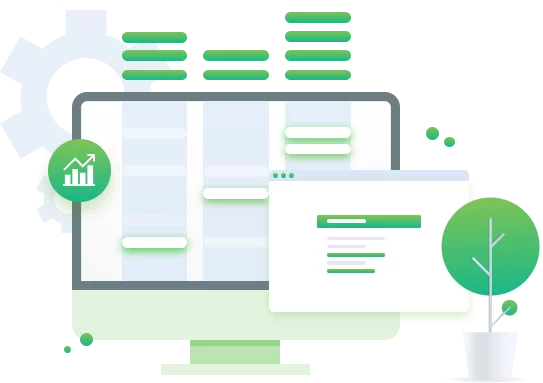What is the theme emphasized by the graphical elements?
Look at the screenshot and provide an in-depth answer.

The graphical elements, such as the green gear and the stylized graph icon, emphasize the themes of efficiency and performance, which are essential for e-commerce design and development, as depicted in the modern computer setup.